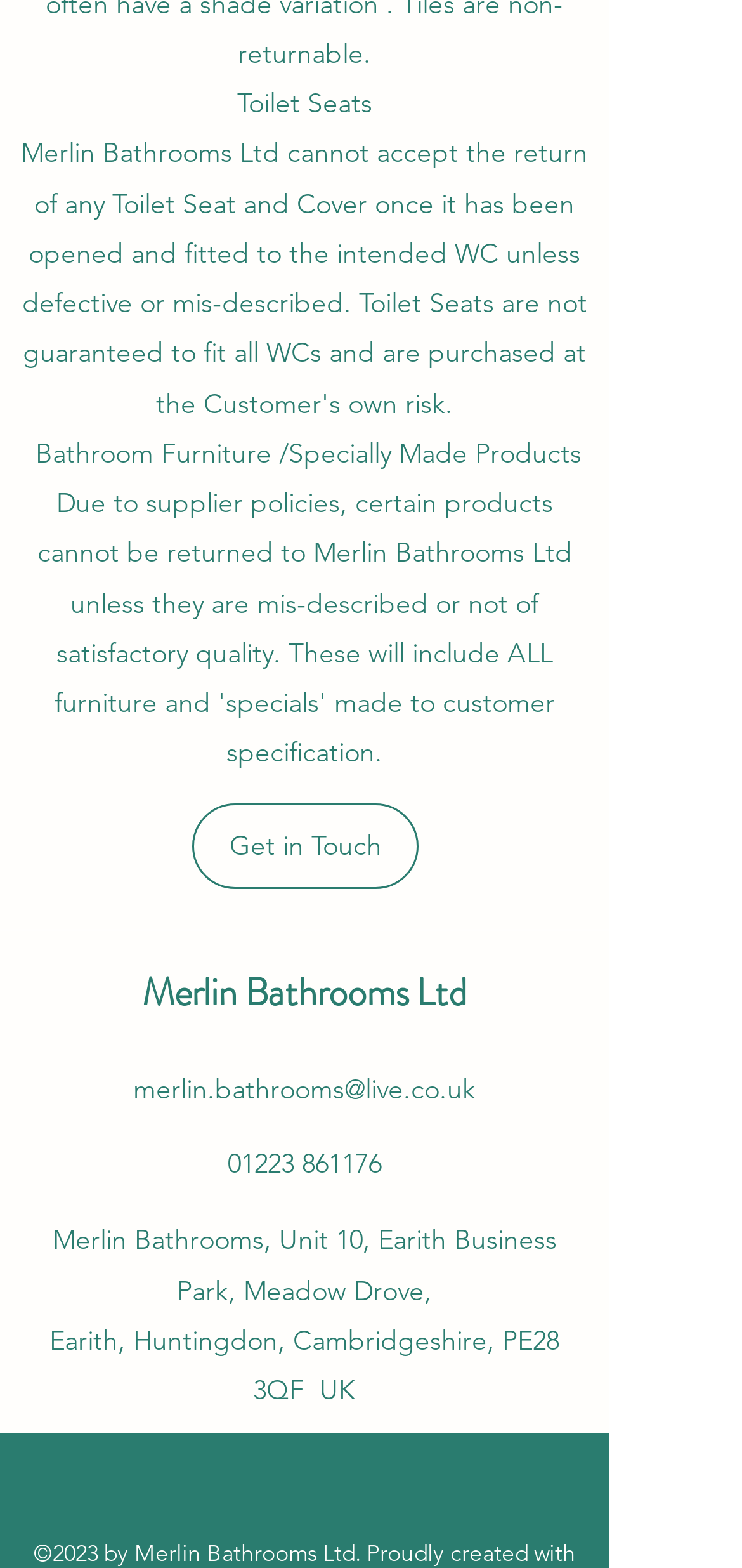Please locate the bounding box coordinates of the element that needs to be clicked to achieve the following instruction: "Call the company's phone number". The coordinates should be four float numbers between 0 and 1, i.e., [left, top, right, bottom].

[0.306, 0.731, 0.514, 0.753]